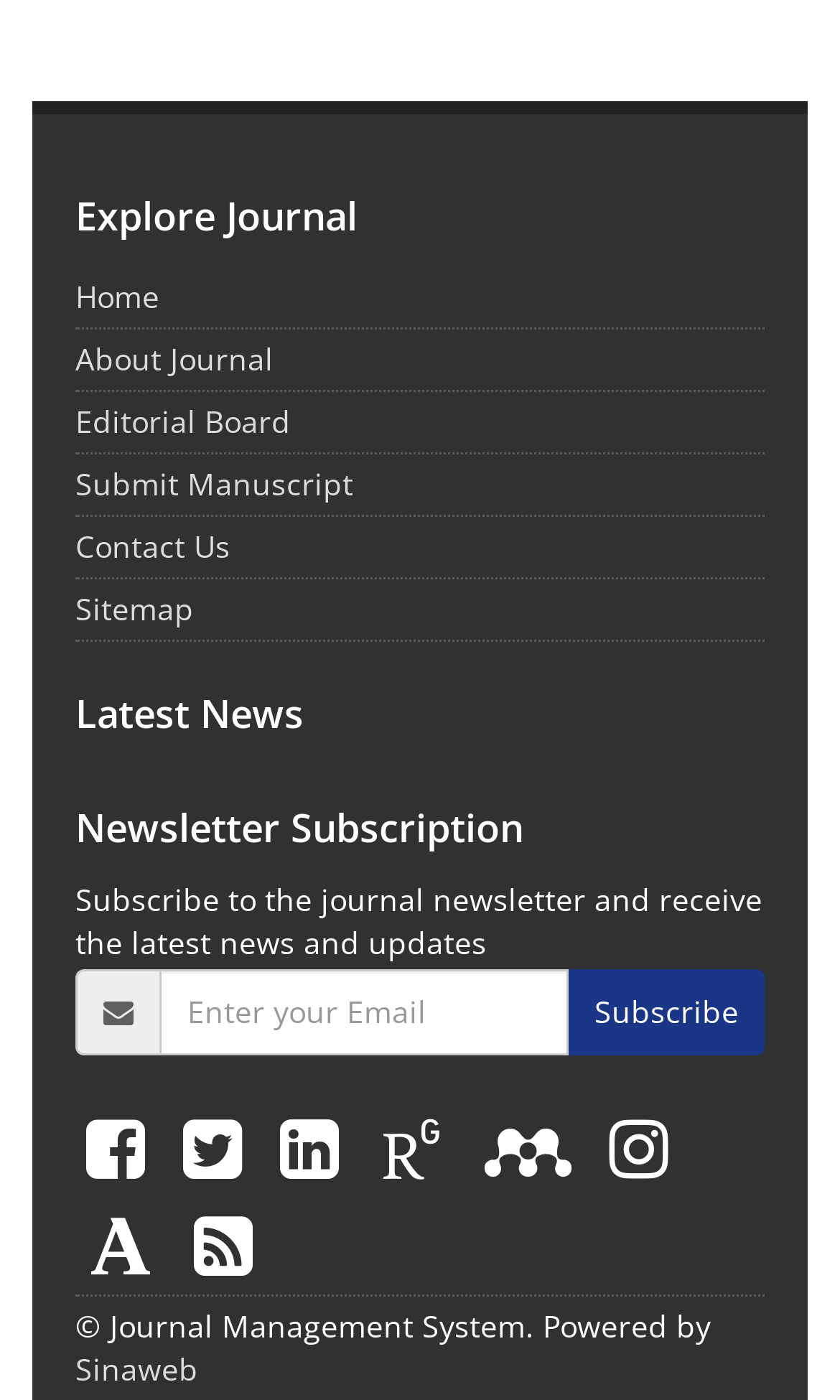What is the name of the system powering the journal?
From the screenshot, supply a one-word or short-phrase answer.

Sinaweb